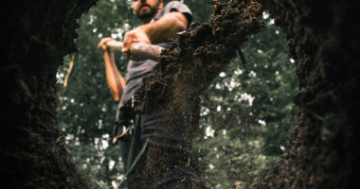Detail every aspect of the image in your caption.

The image captures a unique perspective from inside a hole being dug in the ground. A man, partially visible above the rim, is engaged in an activity that suggests he is using a tool to excavate the earth. The surrounding environment is lush and green, indicating a natural setting, possibly a garden or a forest. As soil and dirt scatter around him, the image conveys a sense of hard work and connection to nature. This scene might evoke themes of exploration, gardening, or perhaps a more metaphorical digging into the earth for deeper understanding or personal growth.